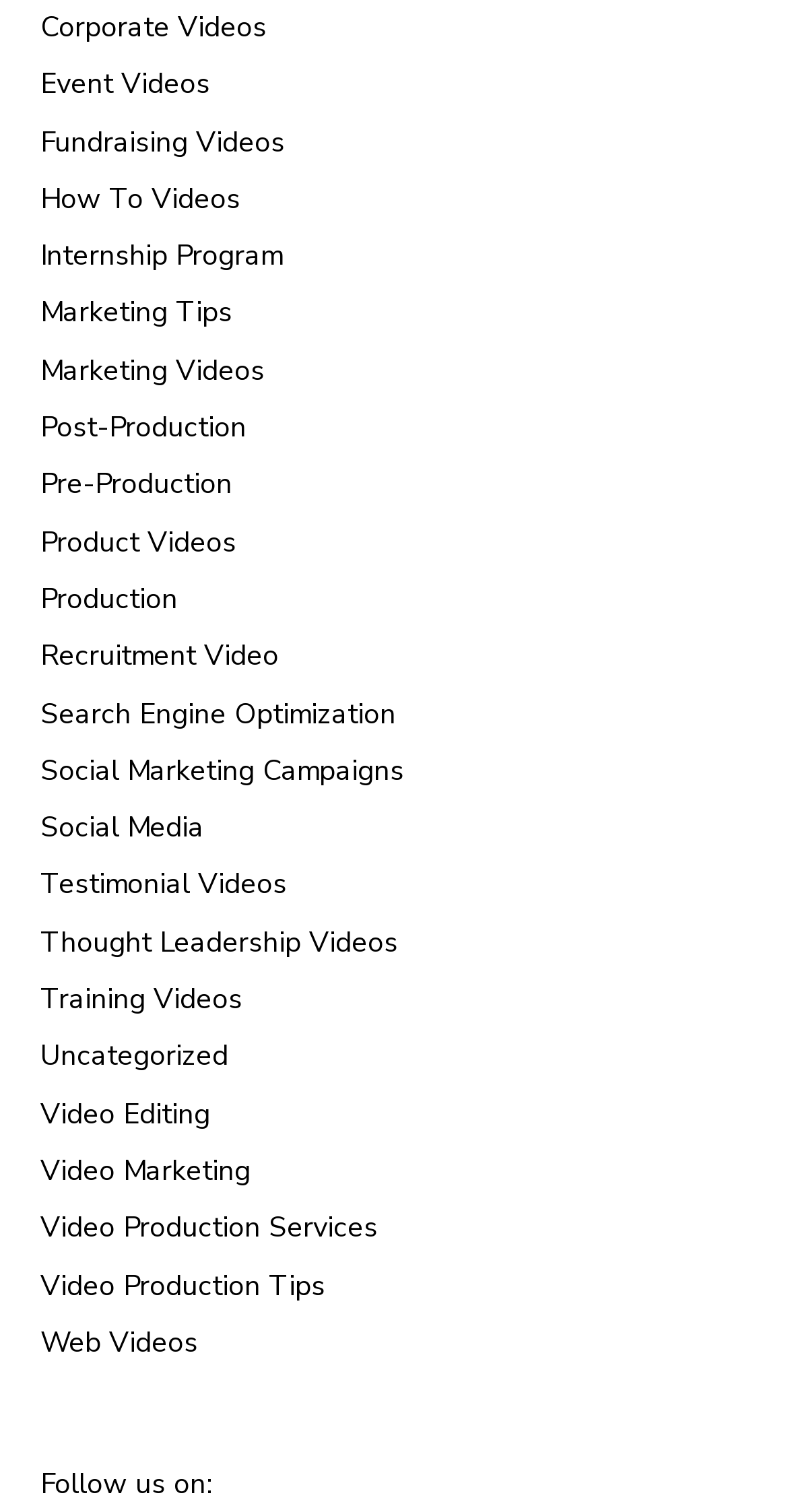Please provide the bounding box coordinates for the element that needs to be clicked to perform the following instruction: "Explore Event Videos". The coordinates should be given as four float numbers between 0 and 1, i.e., [left, top, right, bottom].

[0.051, 0.043, 0.267, 0.069]